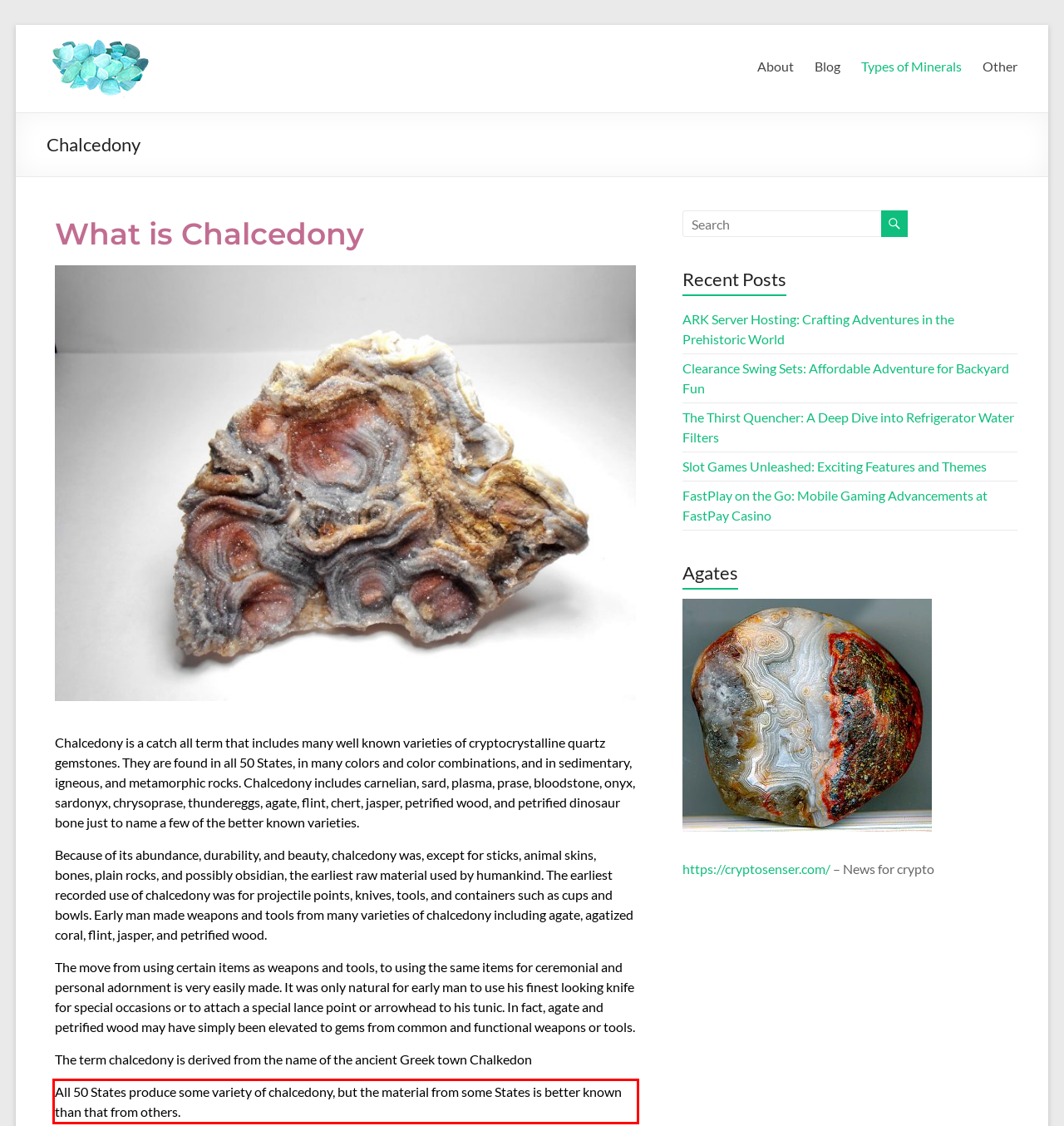Using the provided screenshot of a webpage, recognize the text inside the red rectangle bounding box by performing OCR.

All 50 States produce some variety of chalcedony, but the material from some States is better known than that from others.